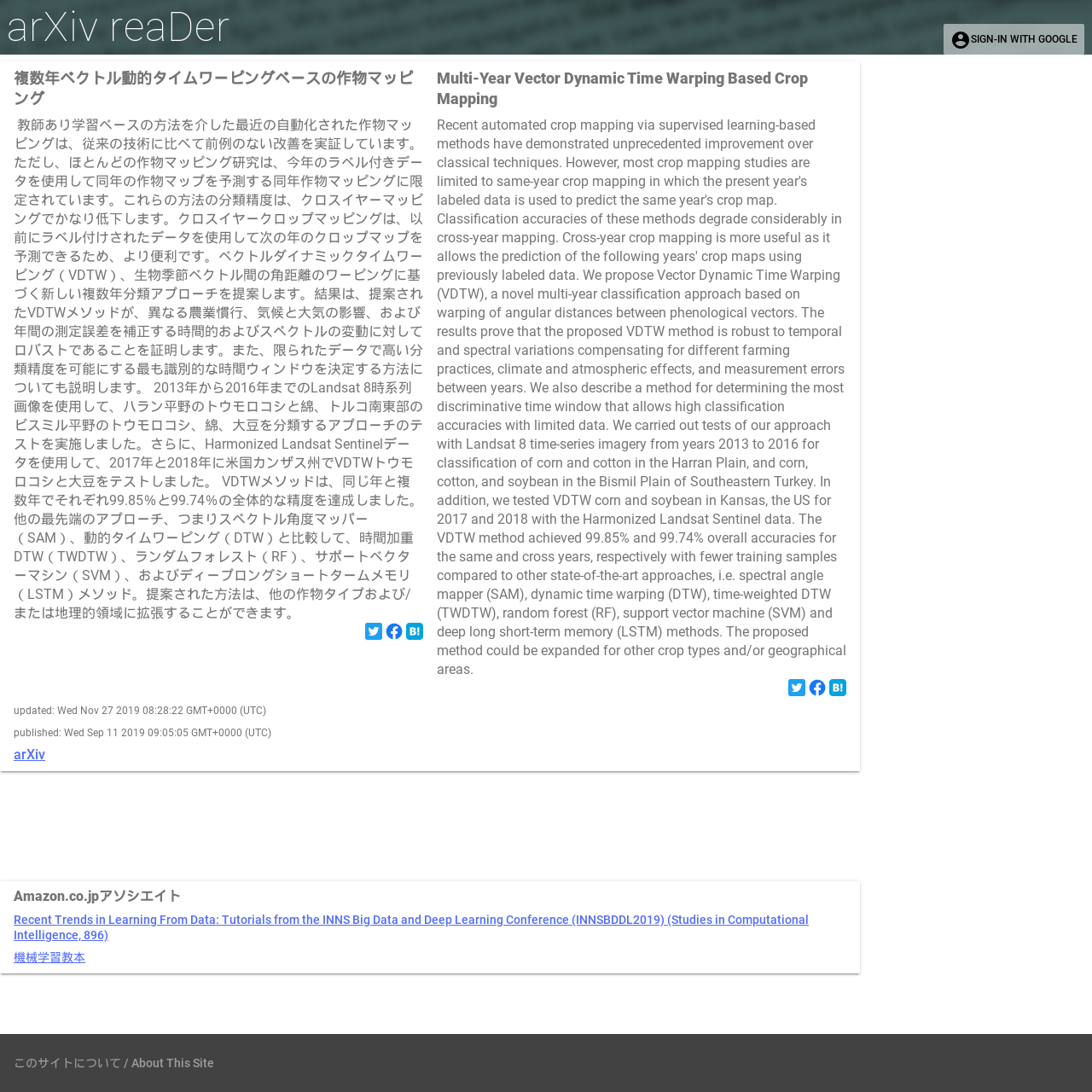Using the element description 機械学習教本, predict the bounding box coordinates for the UI element. Provide the coordinates in (top-left x, top-left y, bottom-right x, bottom-right y) format with values ranging from 0 to 1.

[0.012, 0.87, 0.078, 0.883]